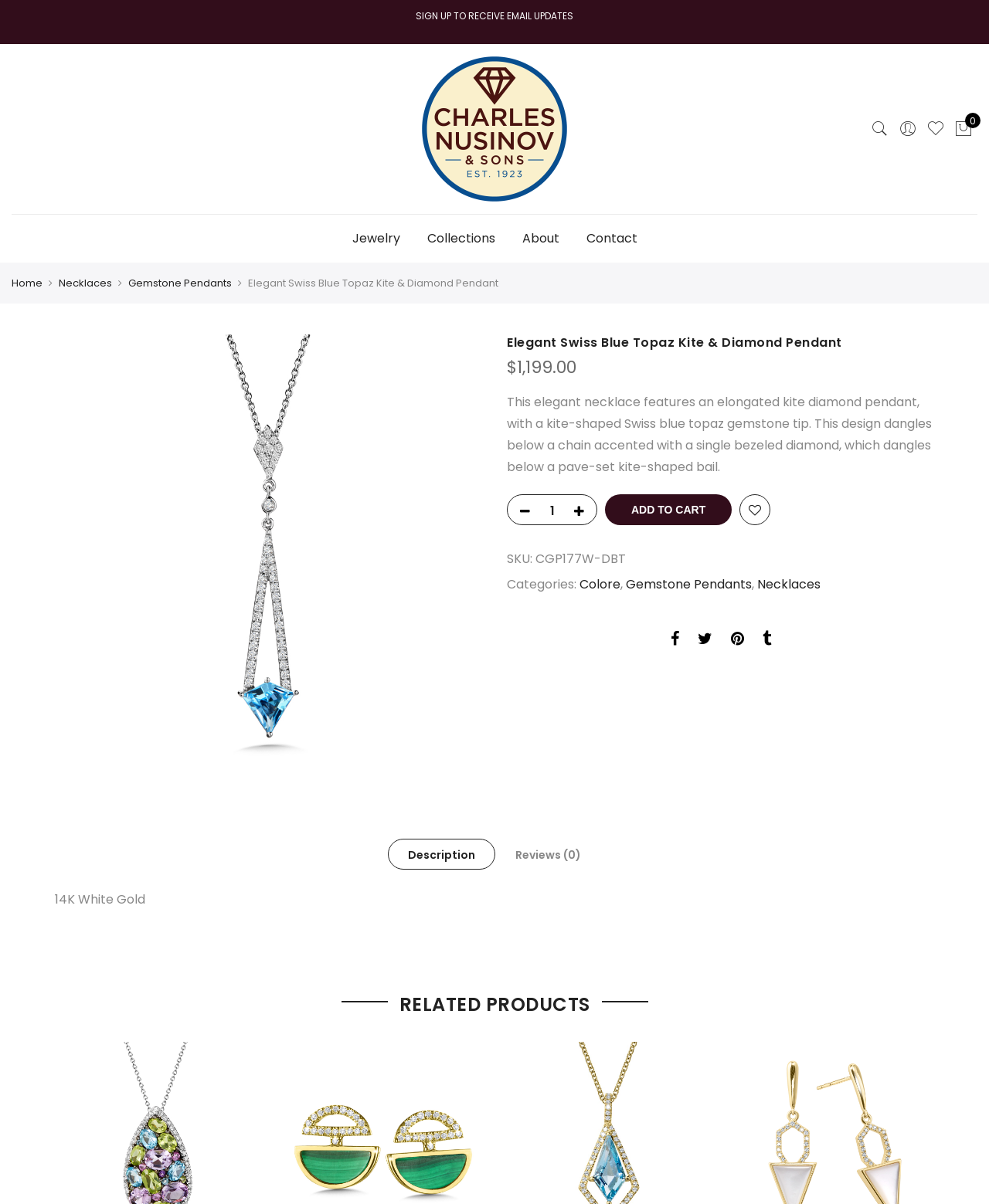Determine the bounding box for the UI element that matches this description: "parent_node: 0 title="View your Wishlist"".

[0.932, 0.093, 0.96, 0.12]